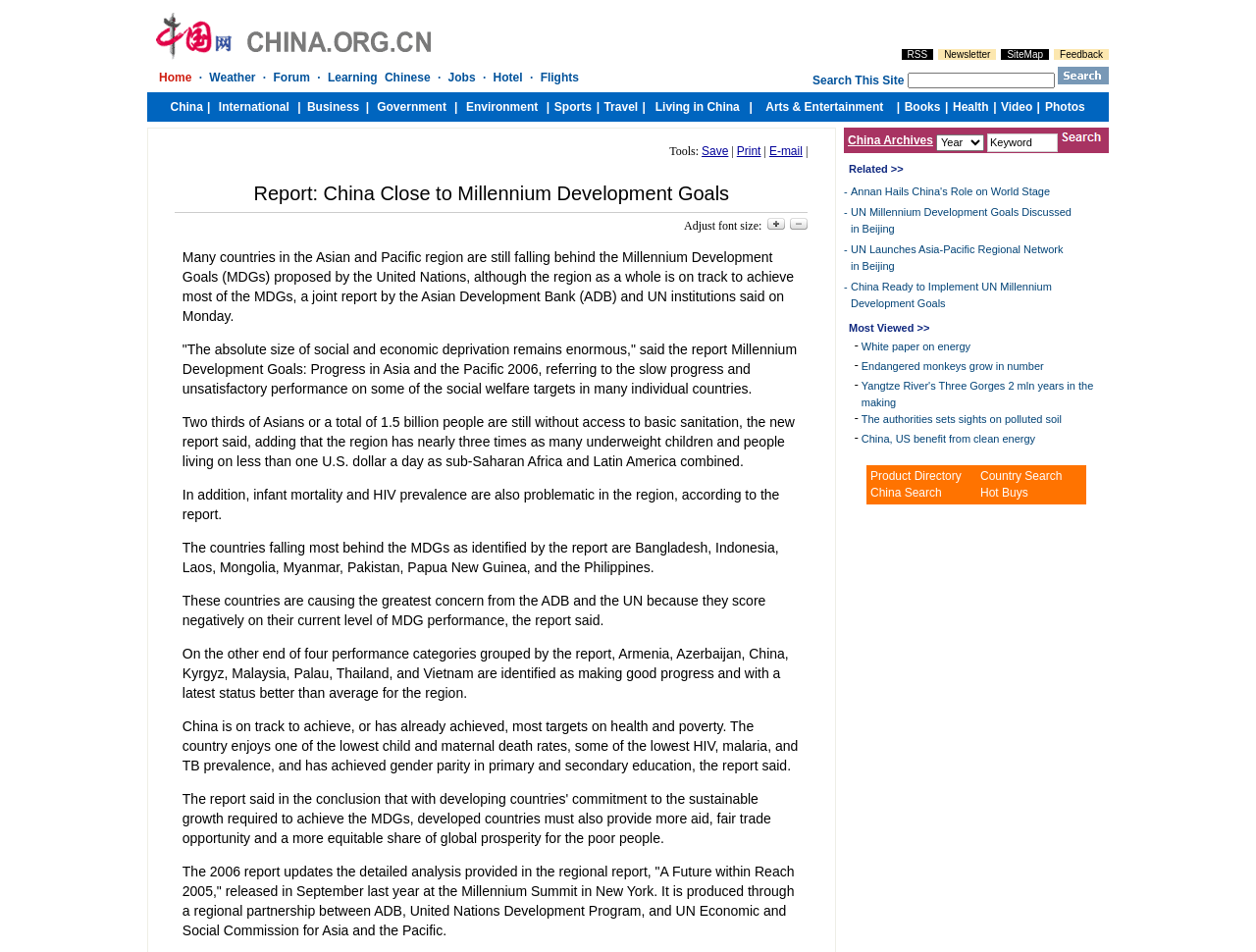Calculate the bounding box coordinates for the UI element based on the following description: "E-mail". Ensure the coordinates are four float numbers between 0 and 1, i.e., [left, top, right, bottom].

[0.612, 0.152, 0.639, 0.166]